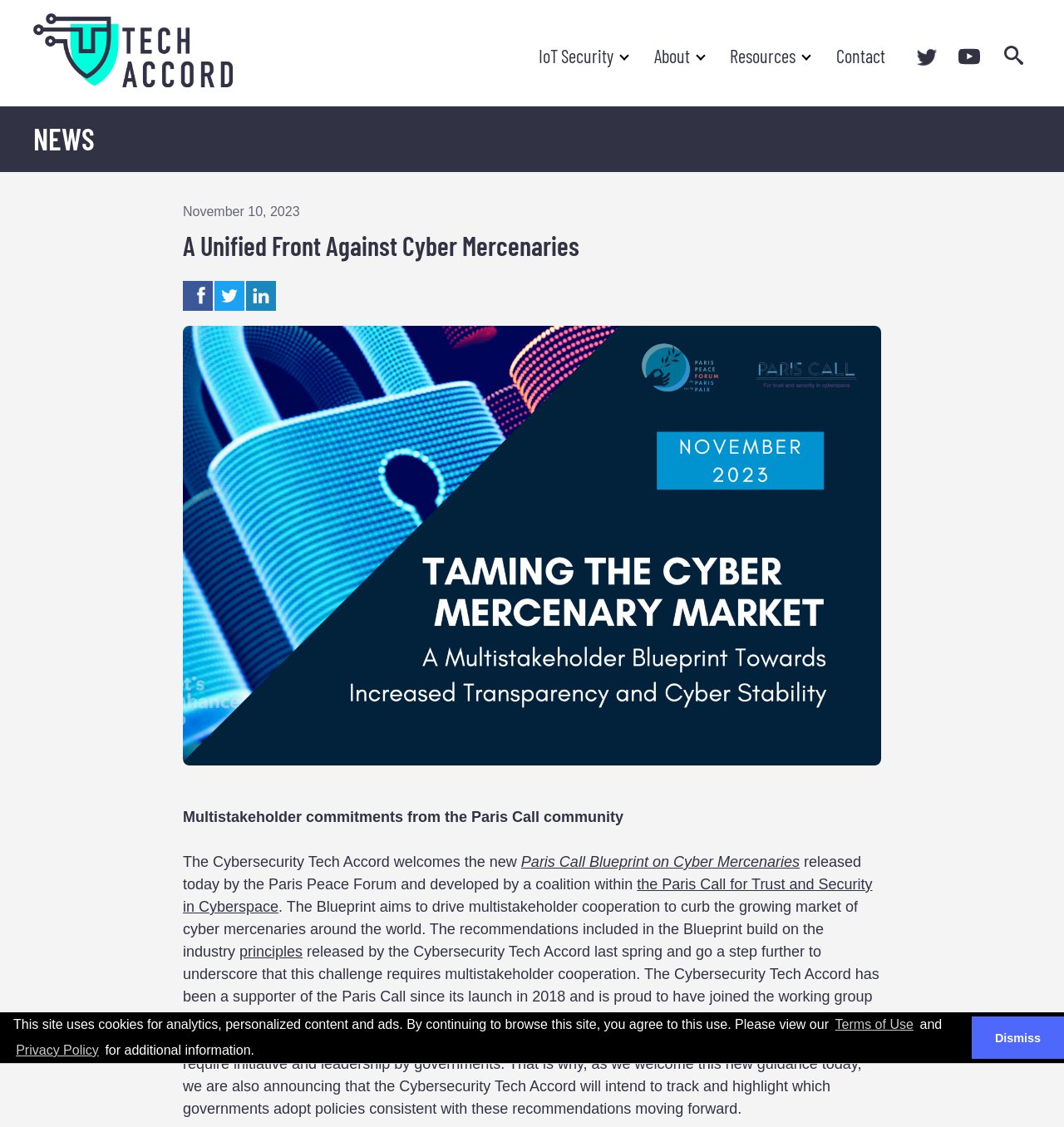Respond to the question below with a single word or phrase:
What is the relationship between the Cybersecurity Tech Accord and the Paris Call?

Supporter